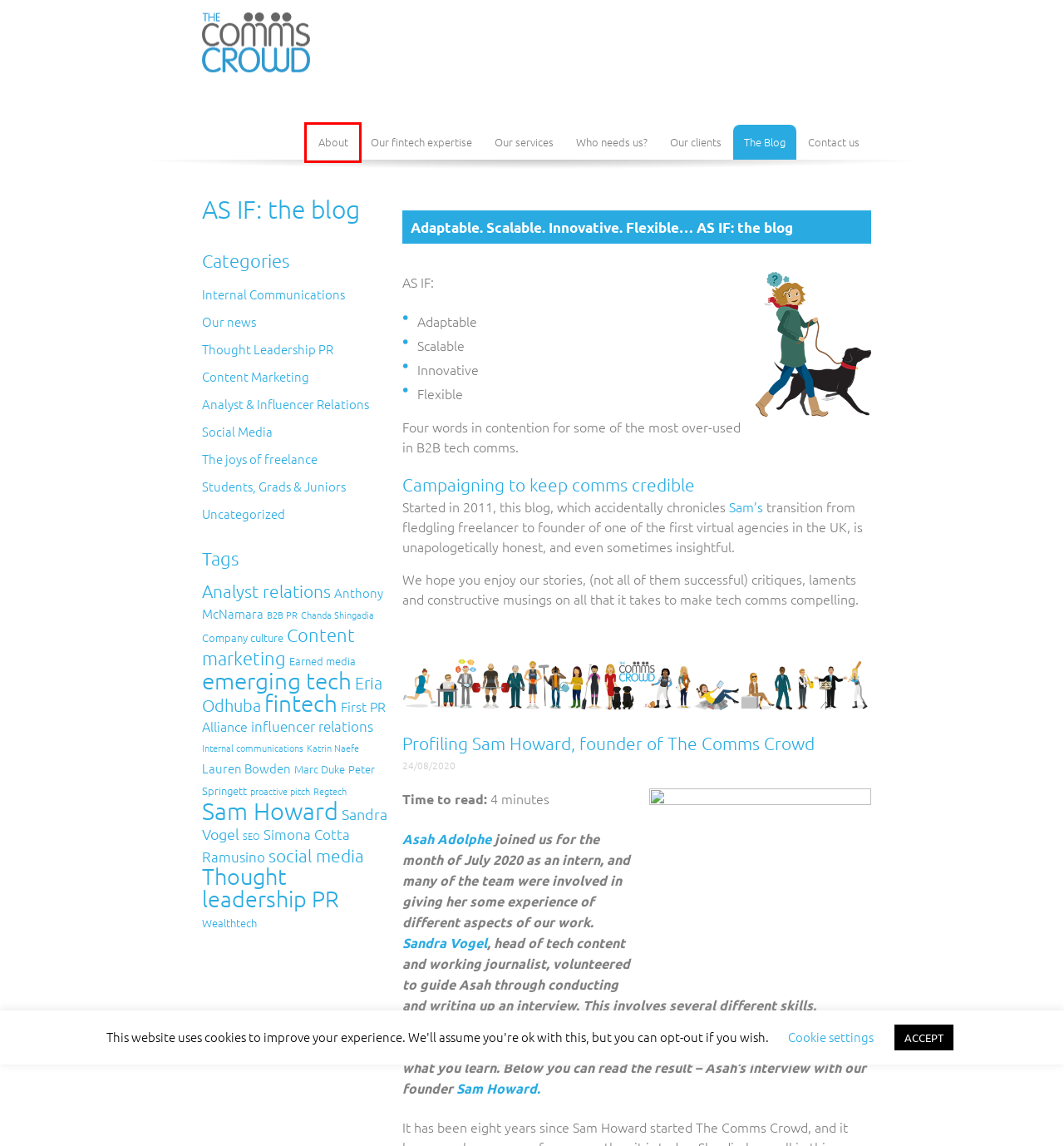Observe the provided screenshot of a webpage with a red bounding box around a specific UI element. Choose the webpage description that best fits the new webpage after you click on the highlighted element. These are your options:
A. The Comms Crowd Uncategorized Archives - The Comms Crowd
B. The Comms Crowd Chanda Shingadia Archives - The Comms Crowd
C. The Comms Crowd Content marketing Archives - The Comms Crowd
D. The Comms Crowd Social Media Archives - The Comms Crowd
E. The Comms Crowd proactive pitch Archives - The Comms Crowd
F. The Comms Crowd Thought leadership PR Archives - The Comms Crowd
G. The Comms Crowd The Comms Crowd - About - Marketing comms for B2B fintechs
H. The Comms Crowd social media Archives - The Comms Crowd

G